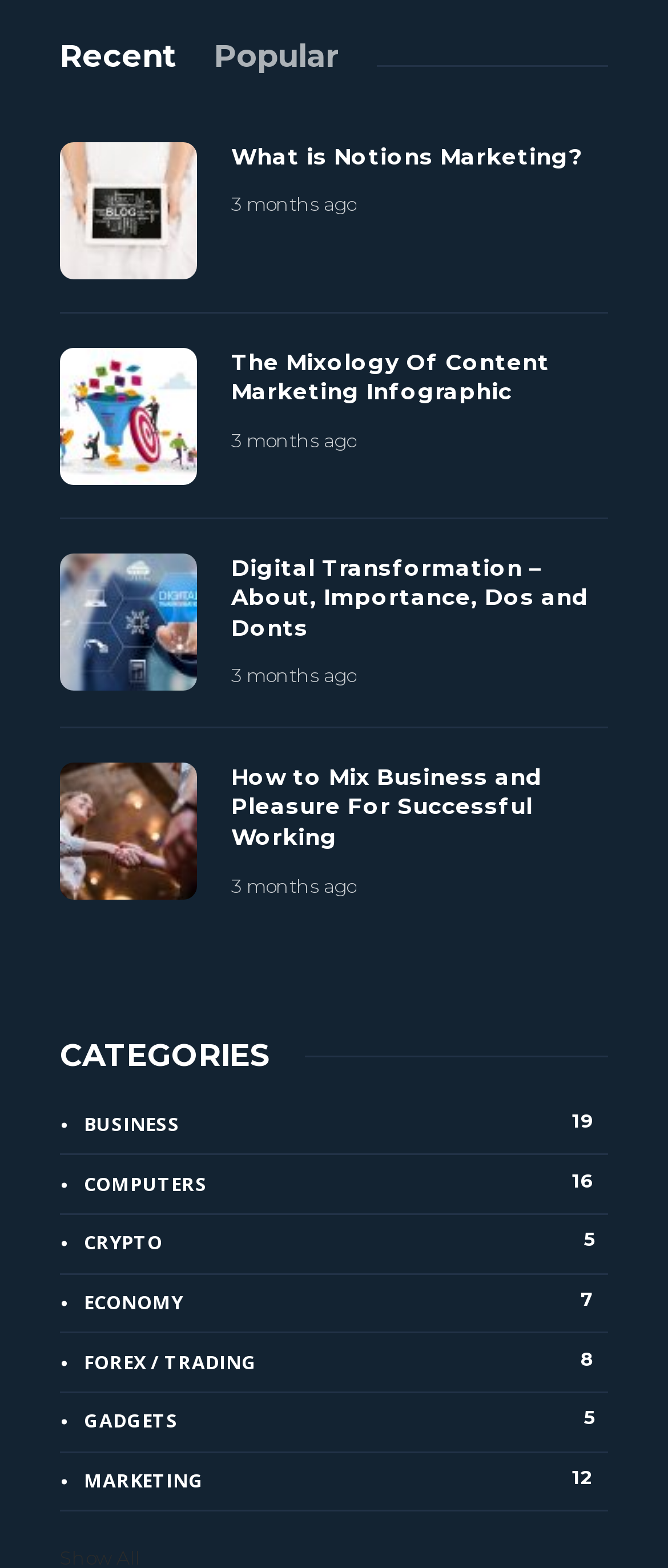Specify the bounding box coordinates of the region I need to click to perform the following instruction: "View 'What is Notions Marketing?' article". The coordinates must be four float numbers in the range of 0 to 1, i.e., [left, top, right, bottom].

[0.346, 0.09, 0.91, 0.109]